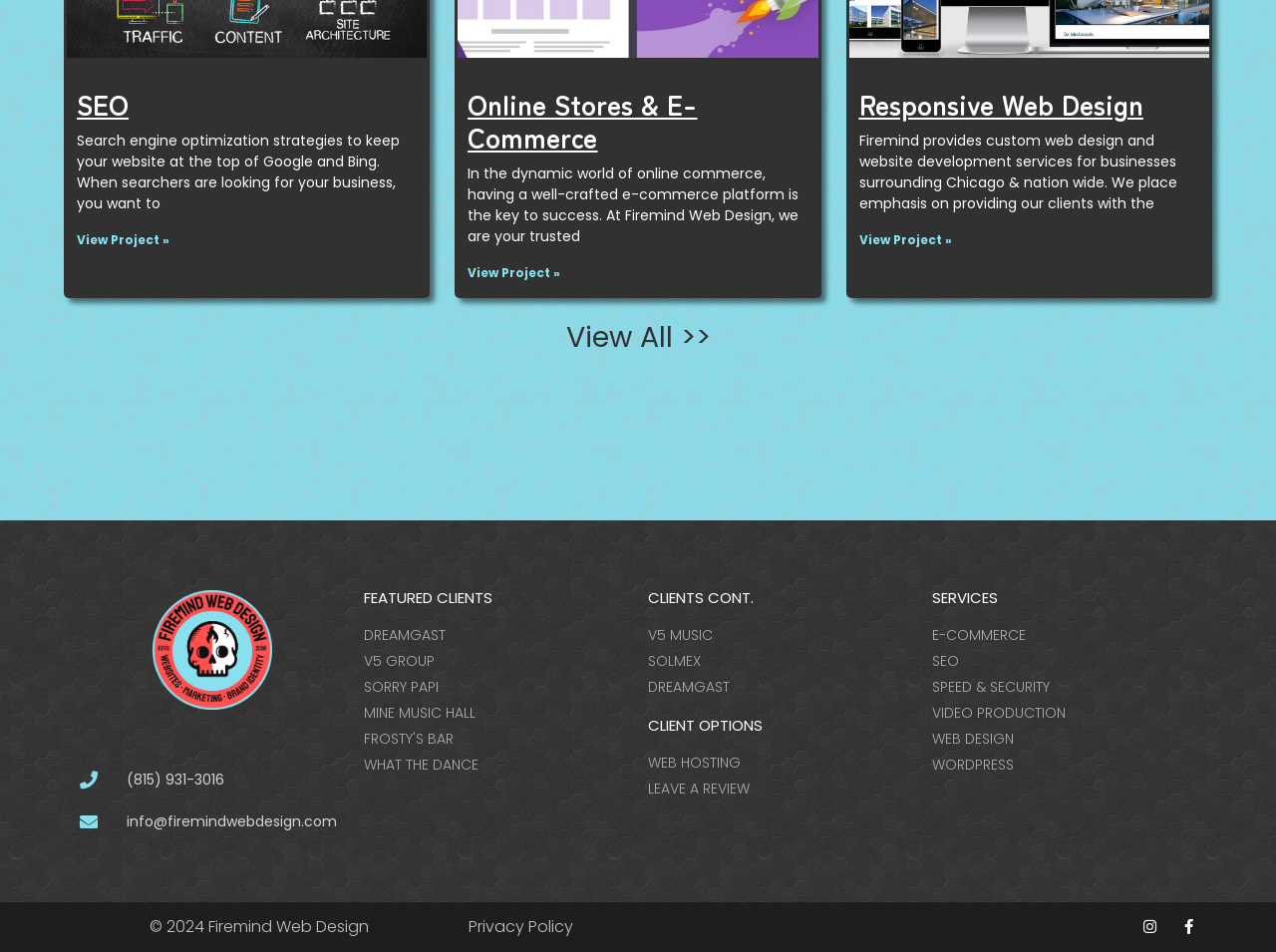What is the main service offered by Firemind Web Design?
Can you provide an in-depth and detailed response to the question?

Based on the webpage, I can see that Firemind Web Design offers various services such as SEO, Online Stores & E-Commerce, Responsive Web Design, and more. However, the most prominent service mentioned is Web Design, which is also one of the headings on the webpage.